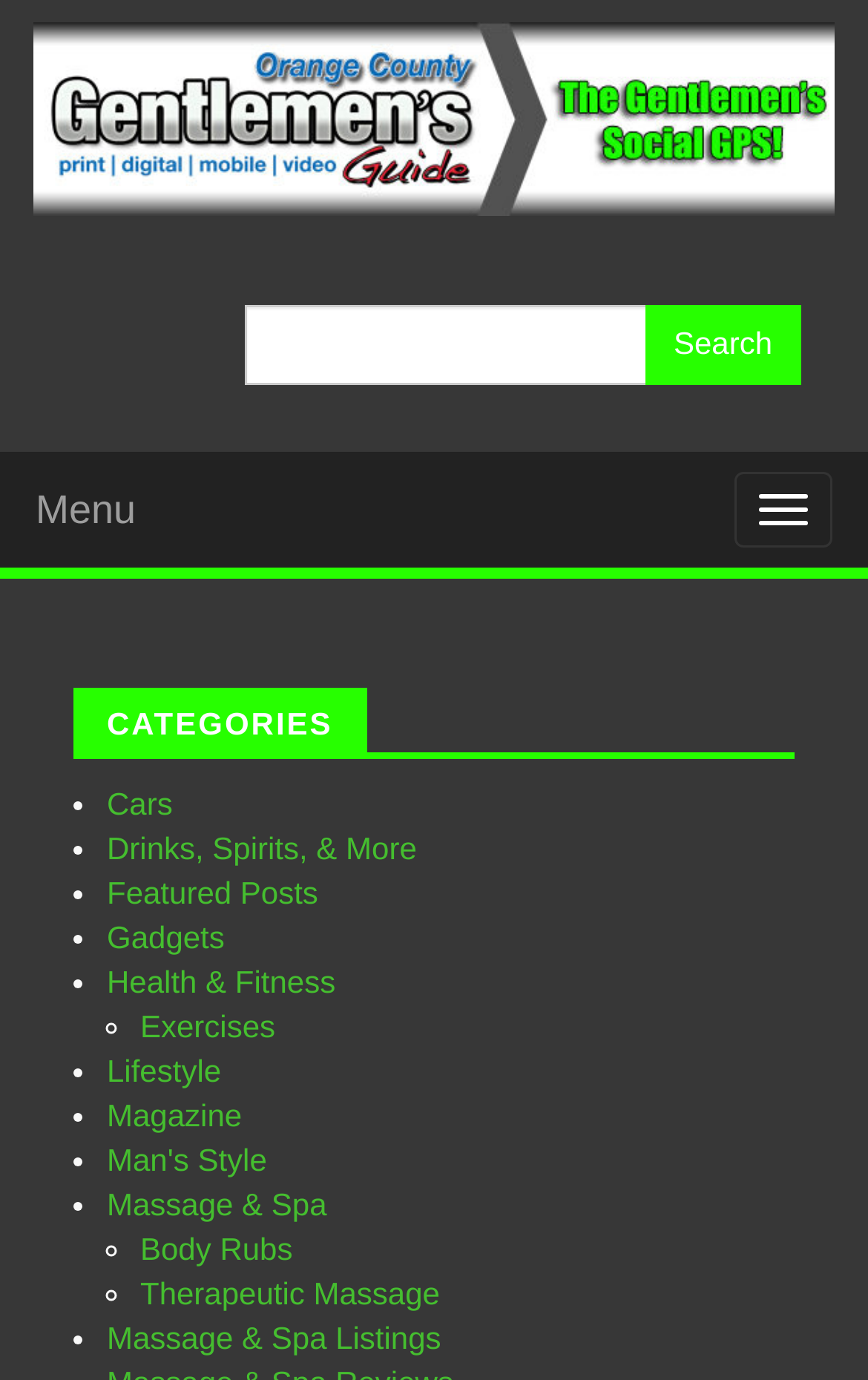Please find the bounding box coordinates of the element that you should click to achieve the following instruction: "Click on Gentlemen's Guide OC". The coordinates should be presented as four float numbers between 0 and 1: [left, top, right, bottom].

[0.038, 0.071, 0.962, 0.097]